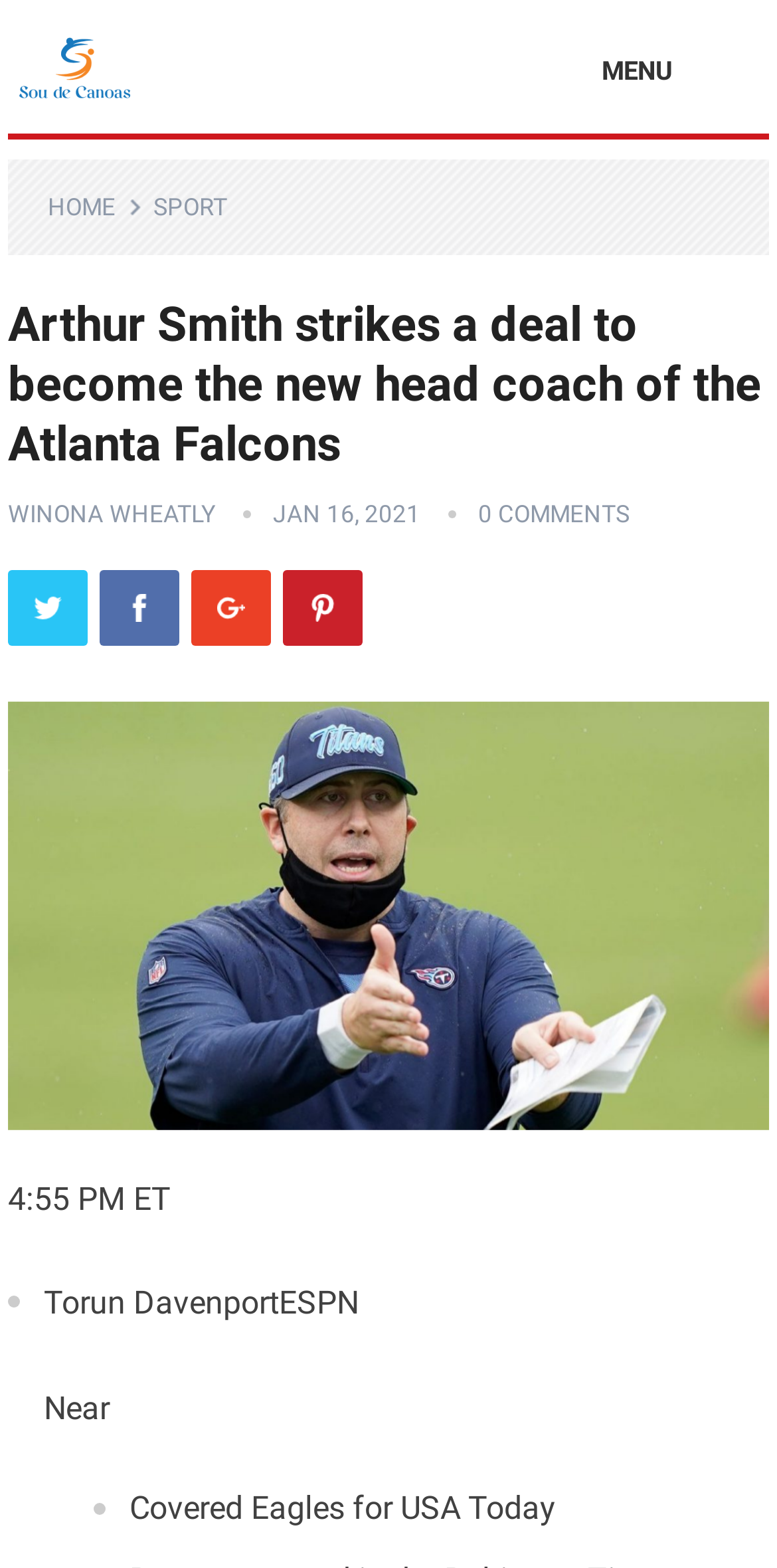Could you indicate the bounding box coordinates of the region to click in order to complete this instruction: "Click on SPORT".

[0.197, 0.123, 0.328, 0.141]